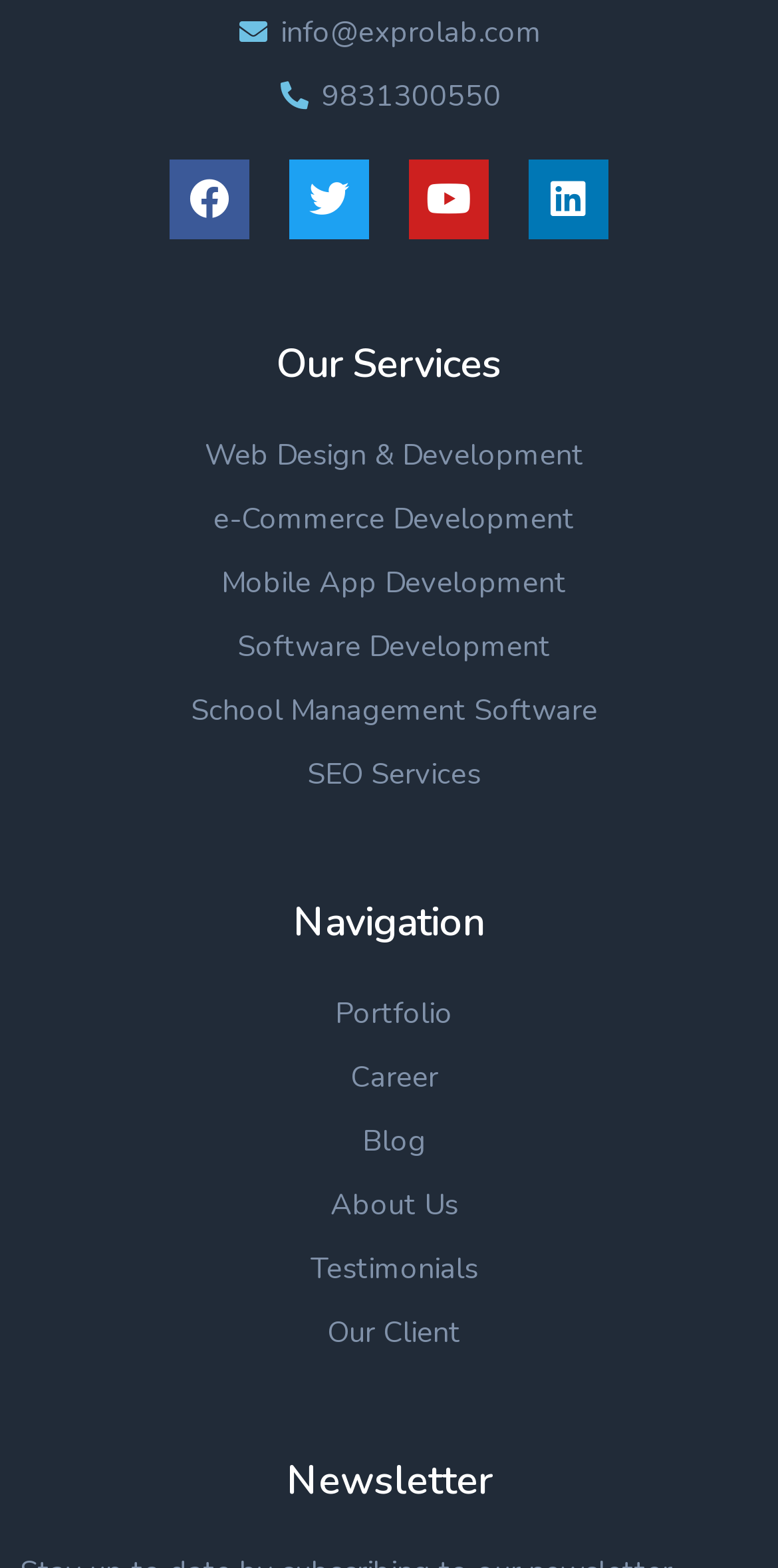Identify the bounding box coordinates for the element you need to click to achieve the following task: "Click on Stress Management Training Course in Dubai, Abu Dhabi, Sharjah, and UAE". The coordinates must be four float values ranging from 0 to 1, formatted as [left, top, right, bottom].

None